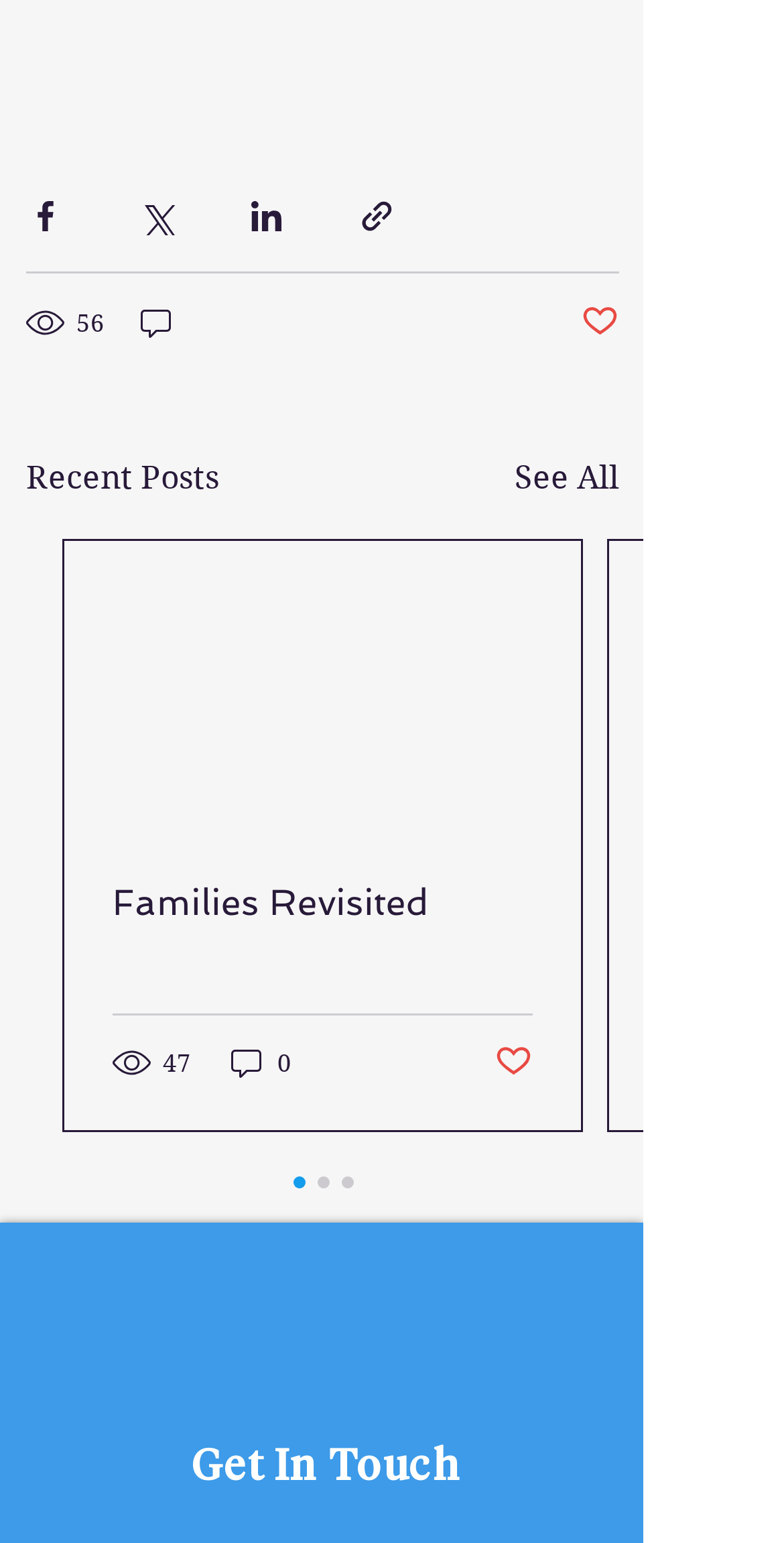Please give the bounding box coordinates of the area that should be clicked to fulfill the following instruction: "Get in touch". The coordinates should be in the format of four float numbers from 0 to 1, i.e., [left, top, right, bottom].

[0.133, 0.933, 0.7, 0.968]